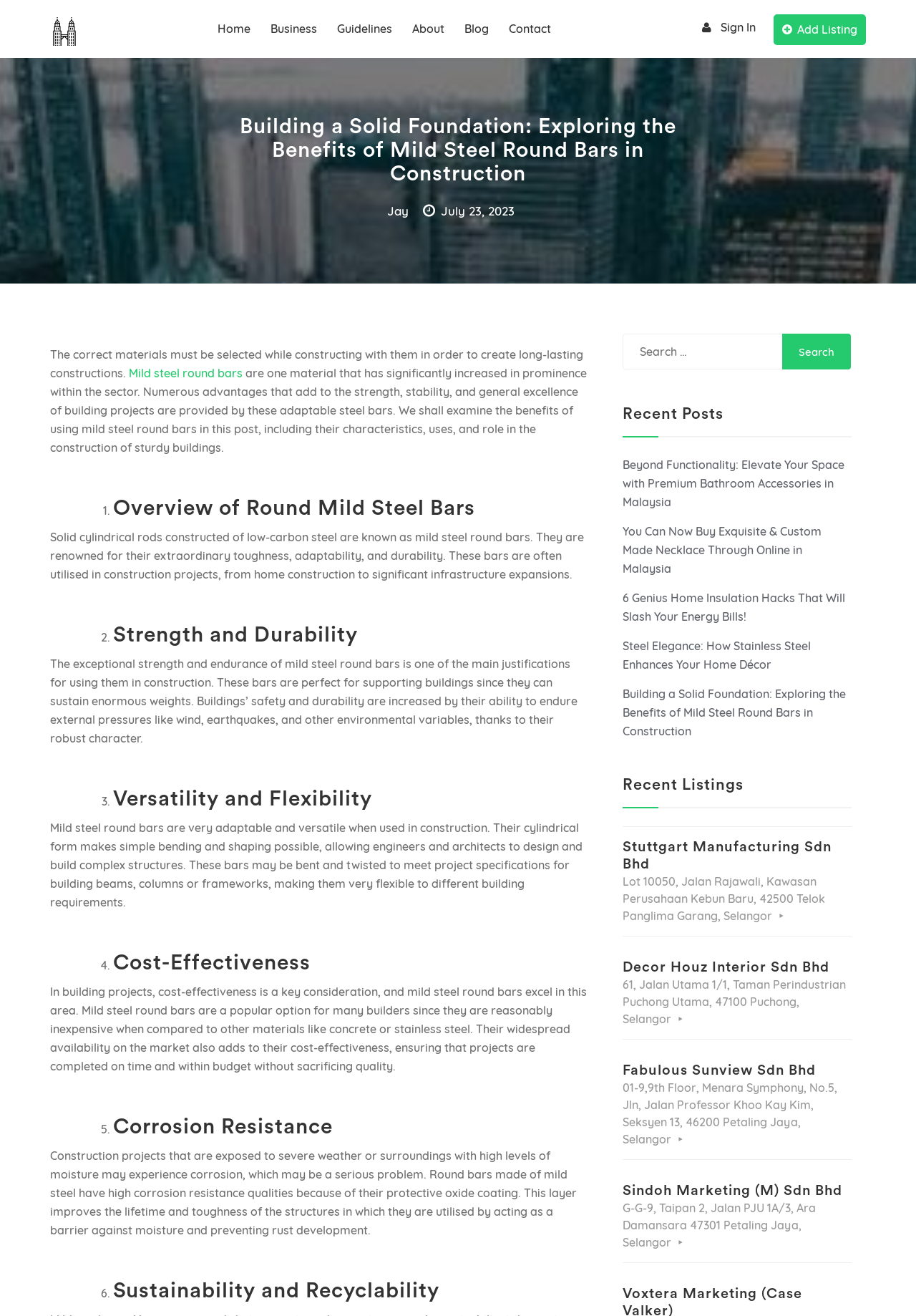Refer to the image and provide an in-depth answer to the question: 
What is the main topic of this webpage?

The webpage is focused on exploring the benefits of using mild steel round bars in construction, as indicated by the heading 'Building a Solid Foundation: Exploring the Benefits of Mild Steel Round Bars in Construction' and the content that follows.